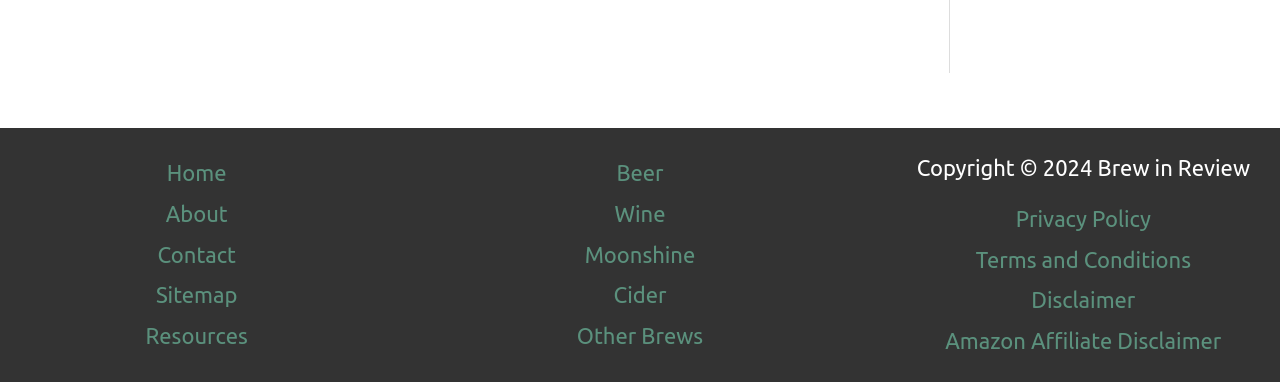Determine the bounding box coordinates of the clickable element to complete this instruction: "view resources". Provide the coordinates in the format of four float numbers between 0 and 1, [left, top, right, bottom].

[0.114, 0.828, 0.194, 0.935]